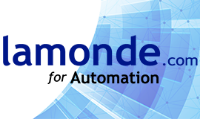Answer the question in a single word or phrase:
What phrase is presented in a smaller font beneath the name?

for Automation